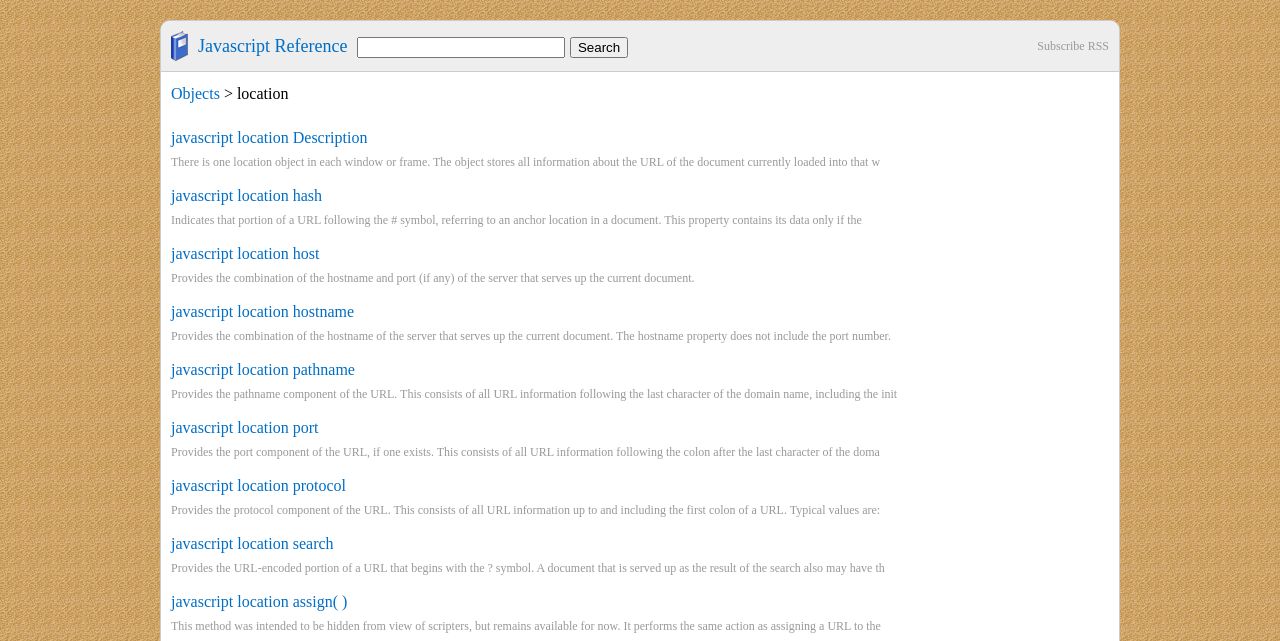Determine the bounding box coordinates of the section to be clicked to follow the instruction: "Search for a term". The coordinates should be given as four float numbers between 0 and 1, formatted as [left, top, right, bottom].

[0.445, 0.058, 0.491, 0.09]